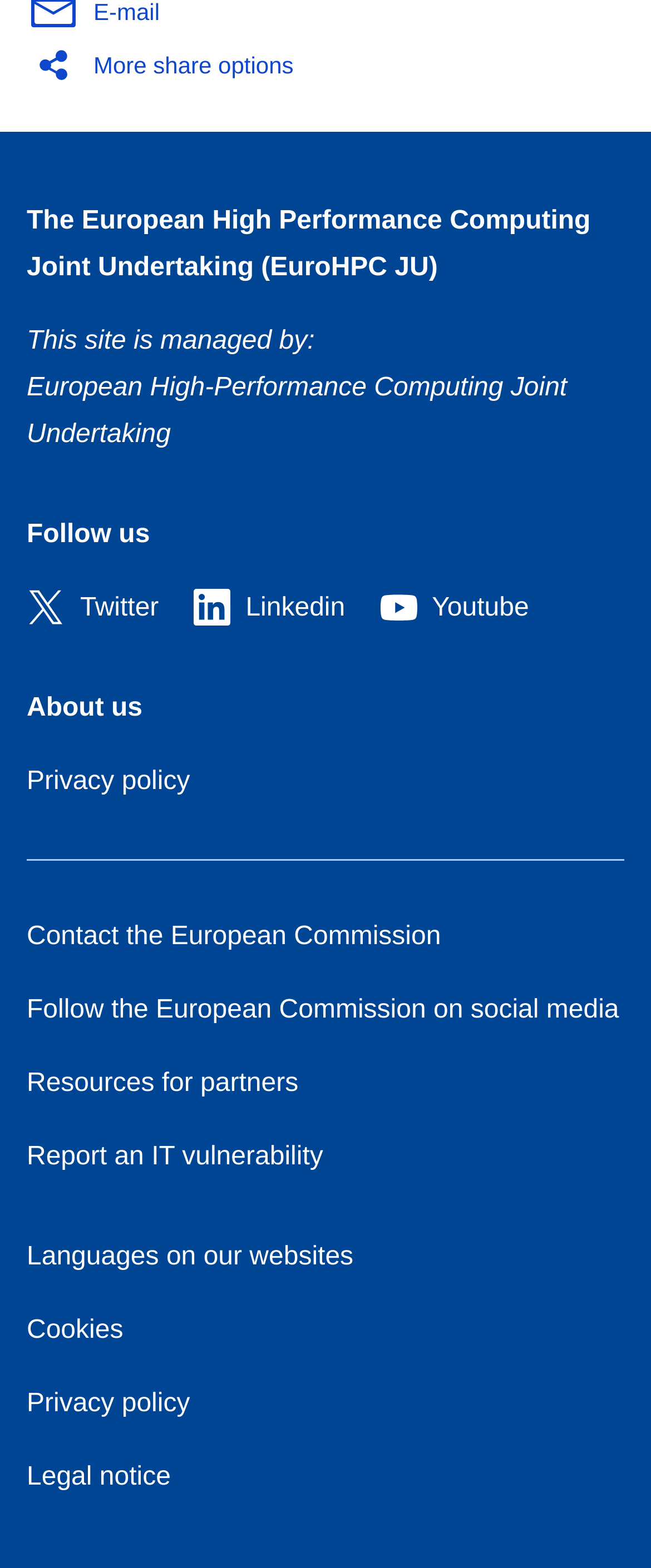Identify the bounding box coordinates of the specific part of the webpage to click to complete this instruction: "View resources for partners".

[0.041, 0.682, 0.458, 0.7]